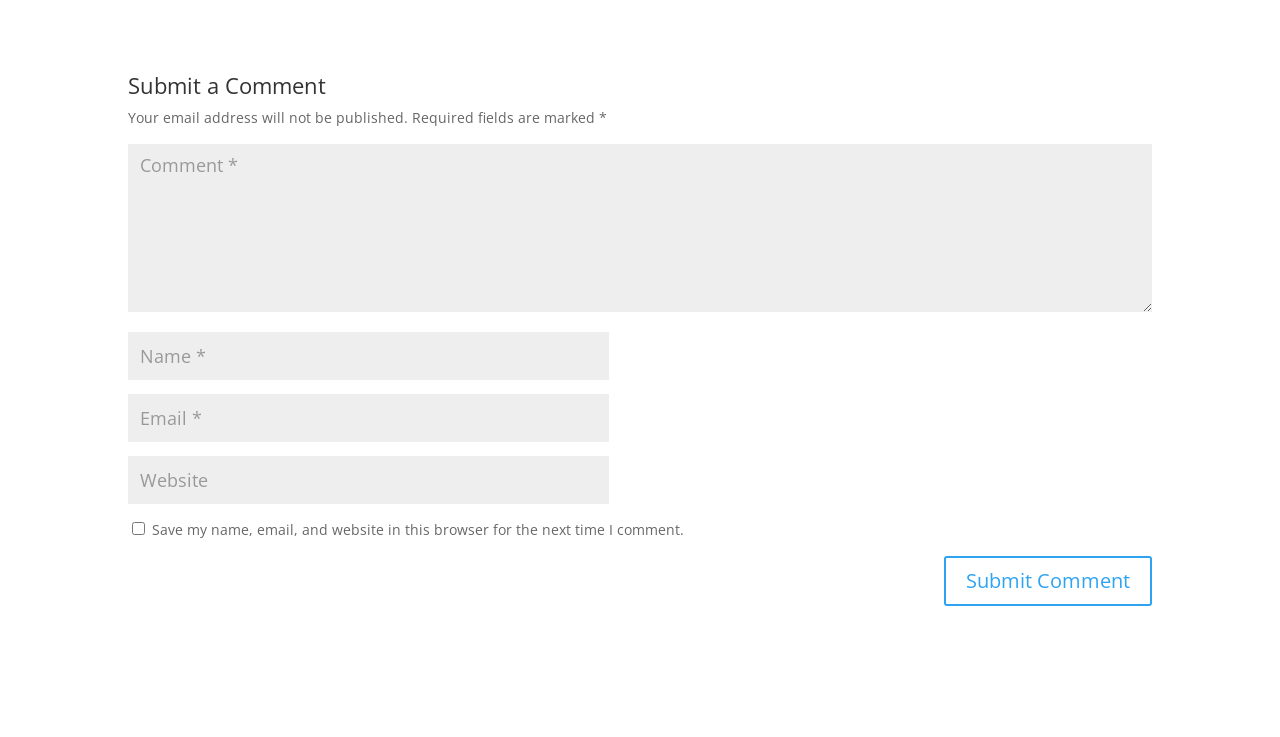Review the image closely and give a comprehensive answer to the question: How many text fields are available for comment submission?

The webpage has four text fields: comment, name, email, and website. These fields allow users to provide their comment, name, email address, and website URL, respectively.